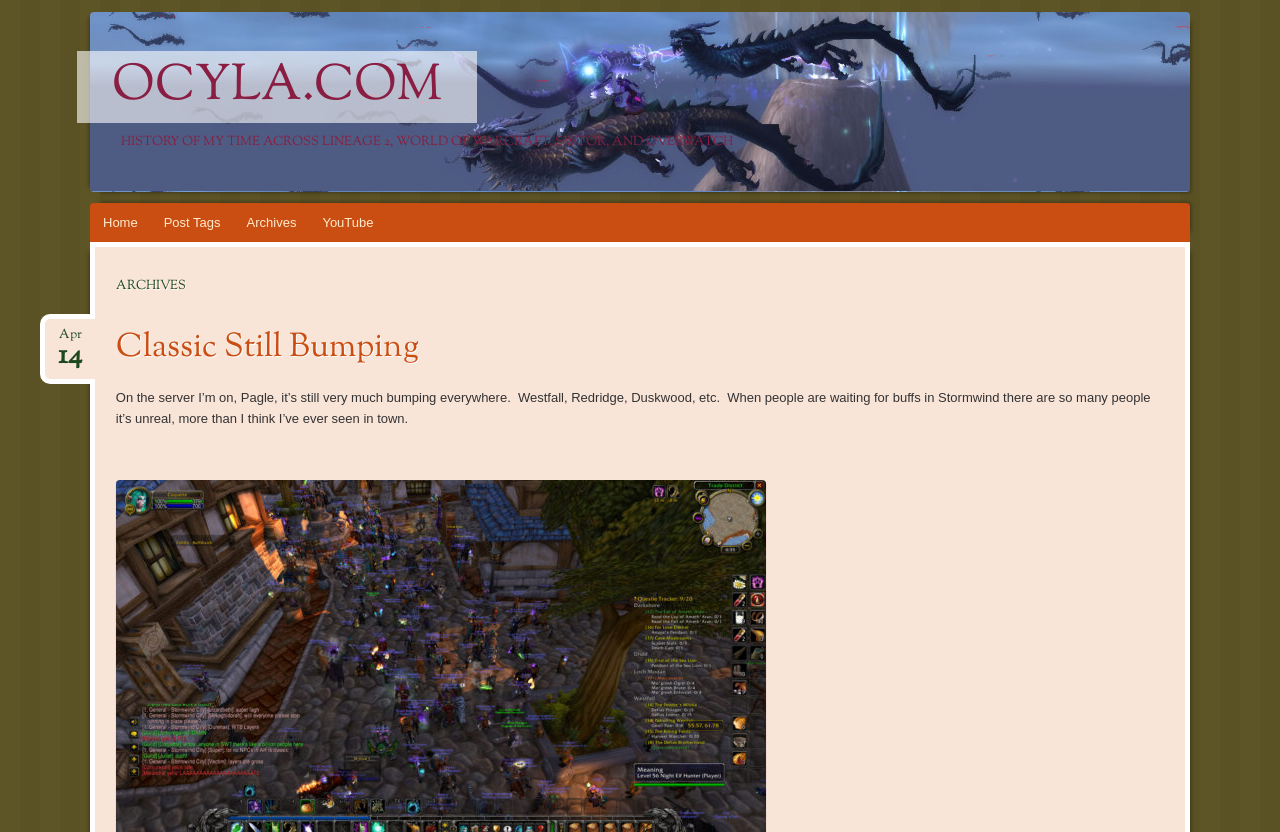Find the bounding box coordinates of the element's region that should be clicked in order to follow the given instruction: "read classic still bumping". The coordinates should consist of four float numbers between 0 and 1, i.e., [left, top, right, bottom].

[0.09, 0.389, 0.327, 0.447]